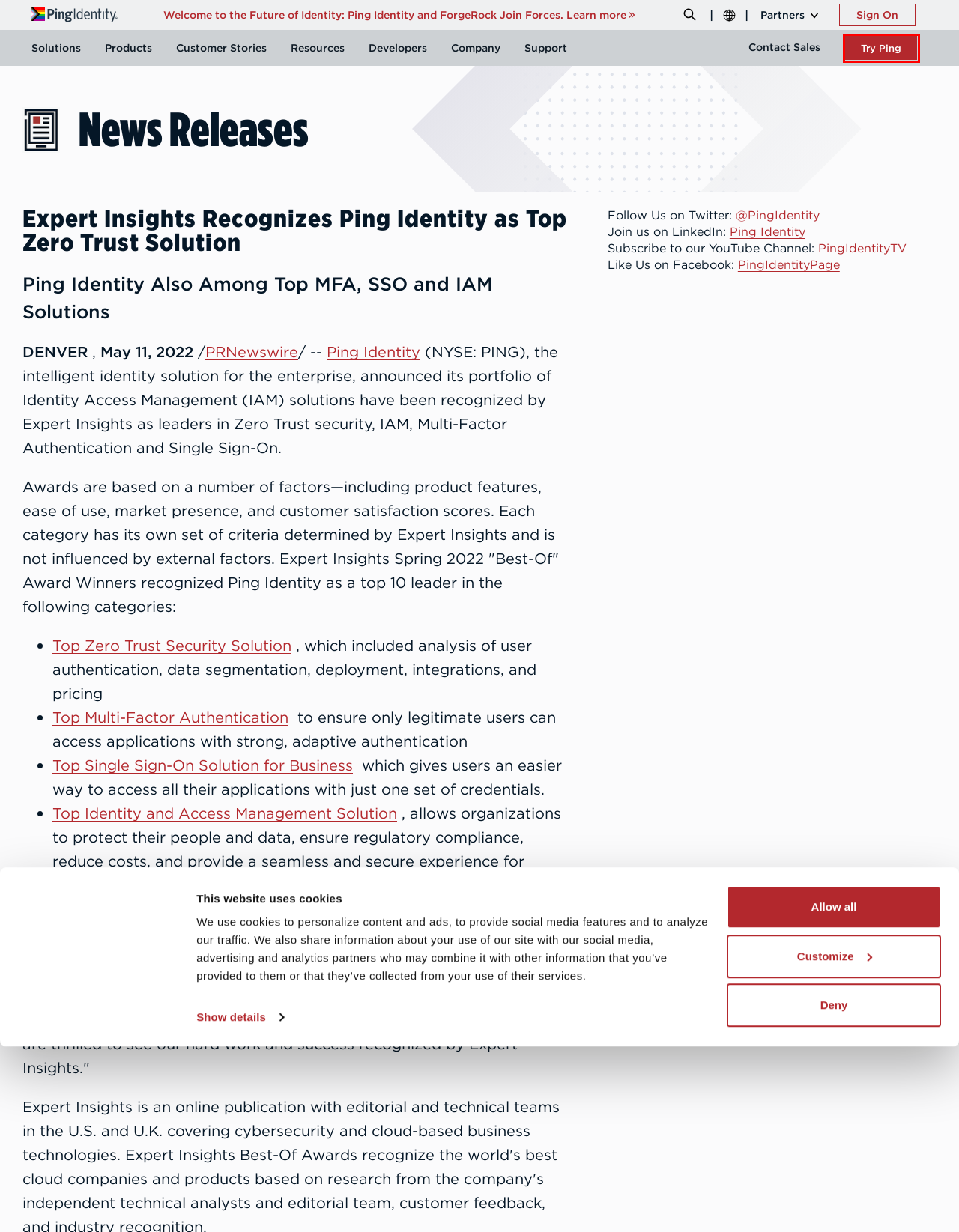A screenshot of a webpage is given, featuring a red bounding box around a UI element. Please choose the webpage description that best aligns with the new webpage after clicking the element in the bounding box. These are the descriptions:
A. Ping Identity Customer Success Stories
B. Top 11 Multi-Factor Authentication (MFA) Solutions for Business In 2024
C. Ping Identity Press Releases
D. Try Ping for Free and Secure Your Customers/Workforce with leading SSO and MFA Solutions
E. PR Newswire: press release distribution, targeting, monitoring and marketing
F. The Top 11 Identity And Access Management Solutions | Expert Insights
G. Identity Security for the Digital Enterprise | Ping Identity
H. Identity & Access Management (IAM) Platform | Ping Identity

D